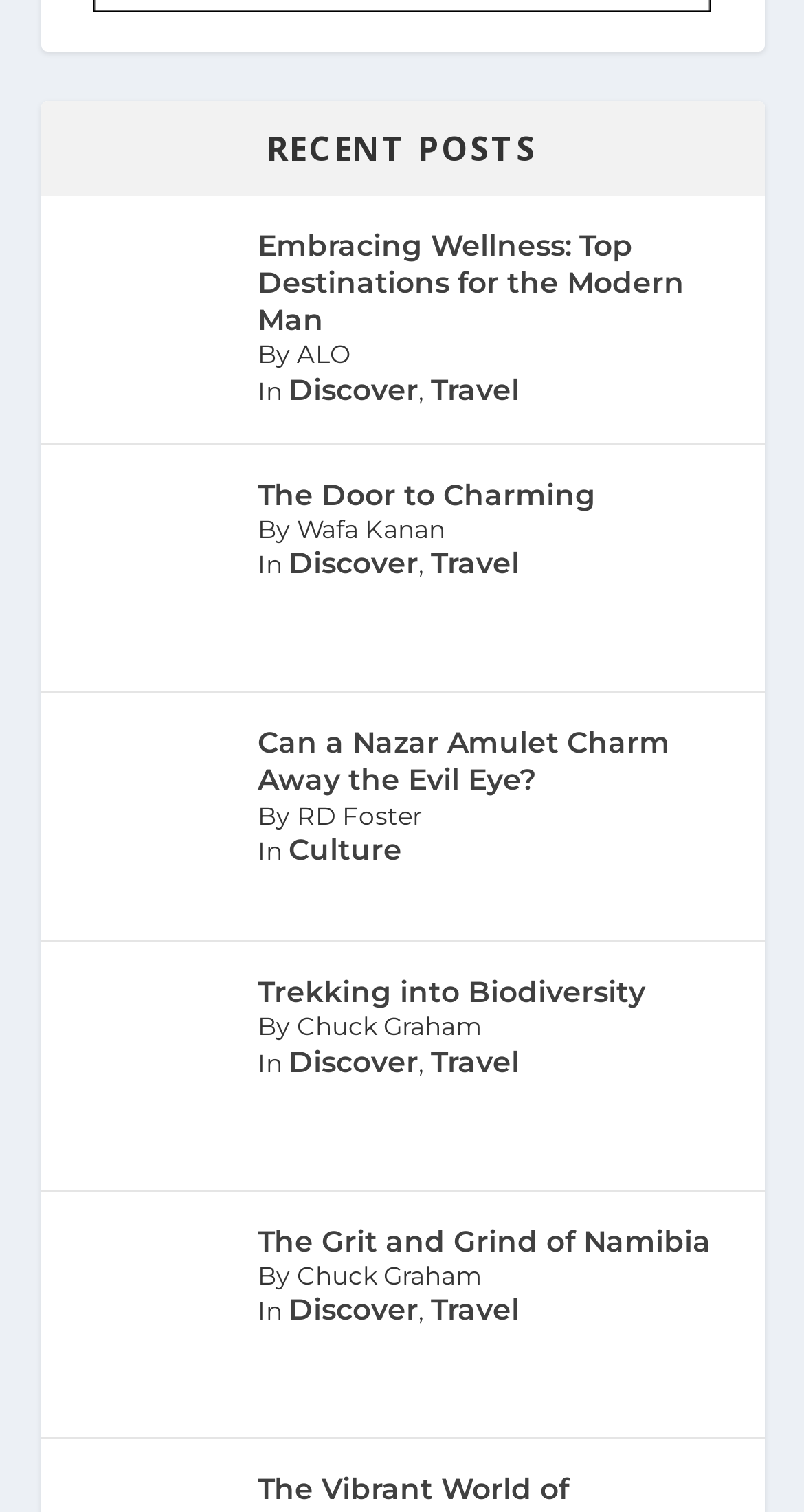How many images are displayed on this page?
Look at the screenshot and respond with one word or a short phrase.

5